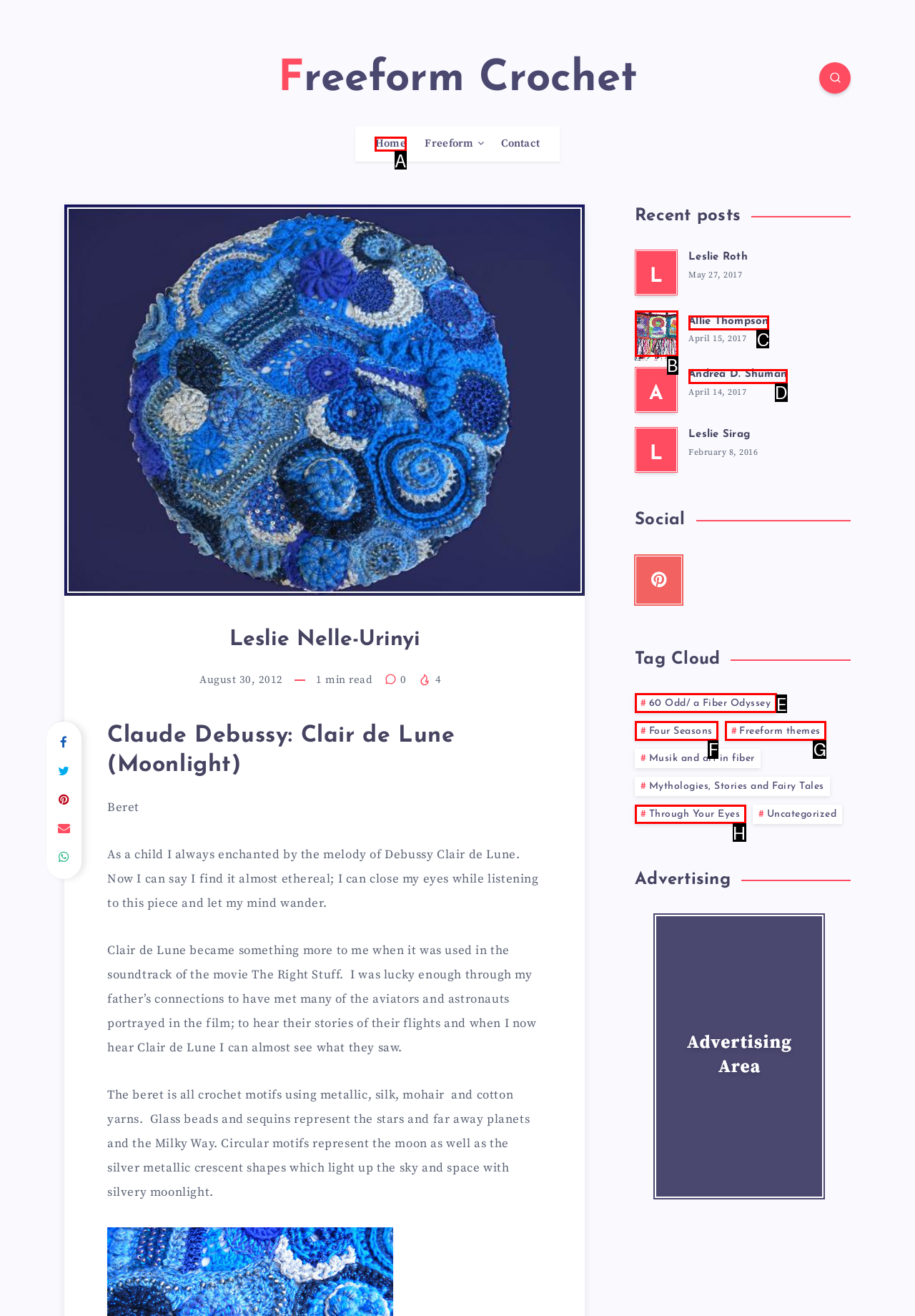Identify the letter of the UI element needed to carry out the task: Click on the 'Home' link
Reply with the letter of the chosen option.

A